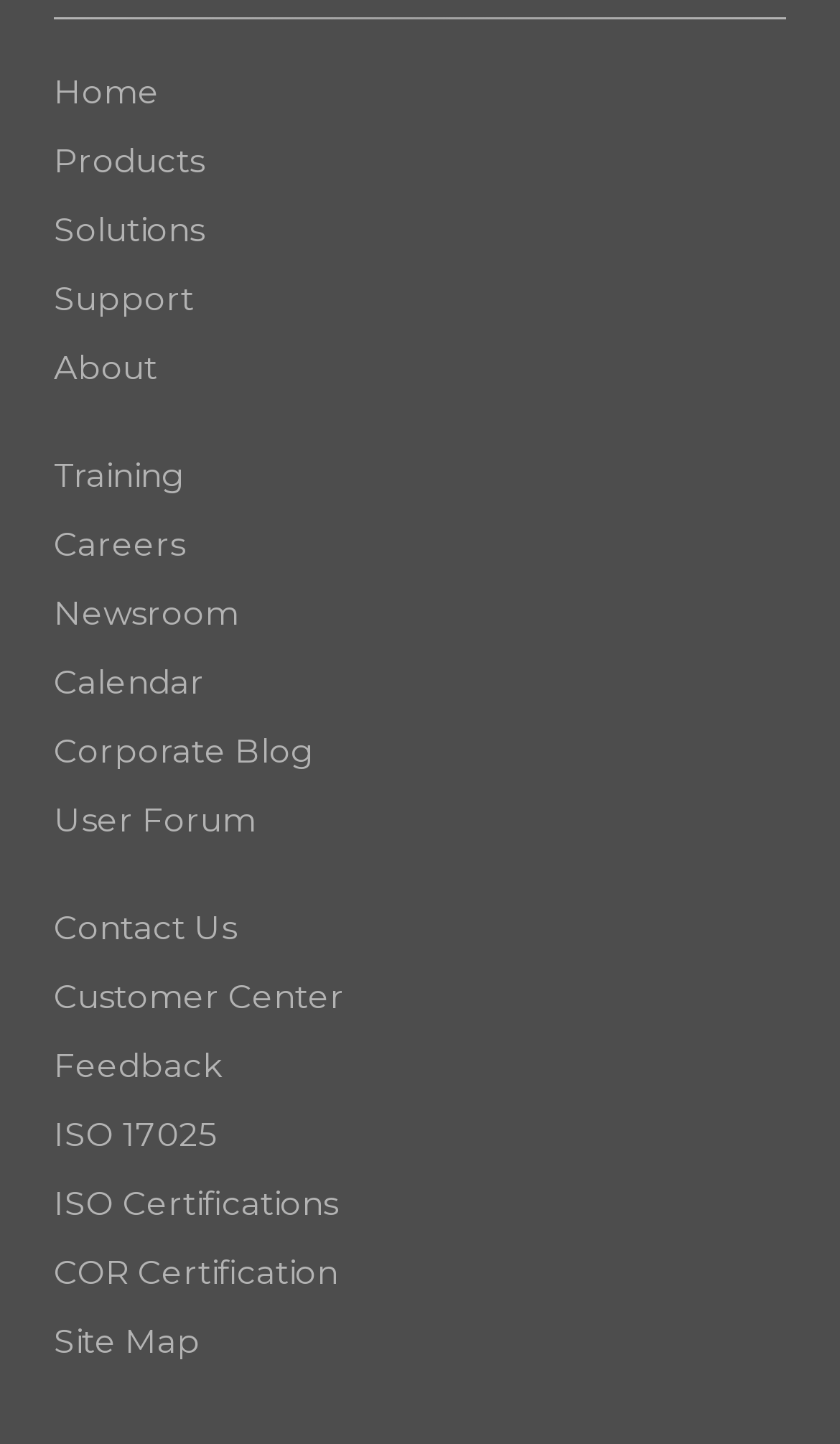Can you find the bounding box coordinates of the area I should click to execute the following instruction: "view products"?

[0.064, 0.097, 0.244, 0.126]